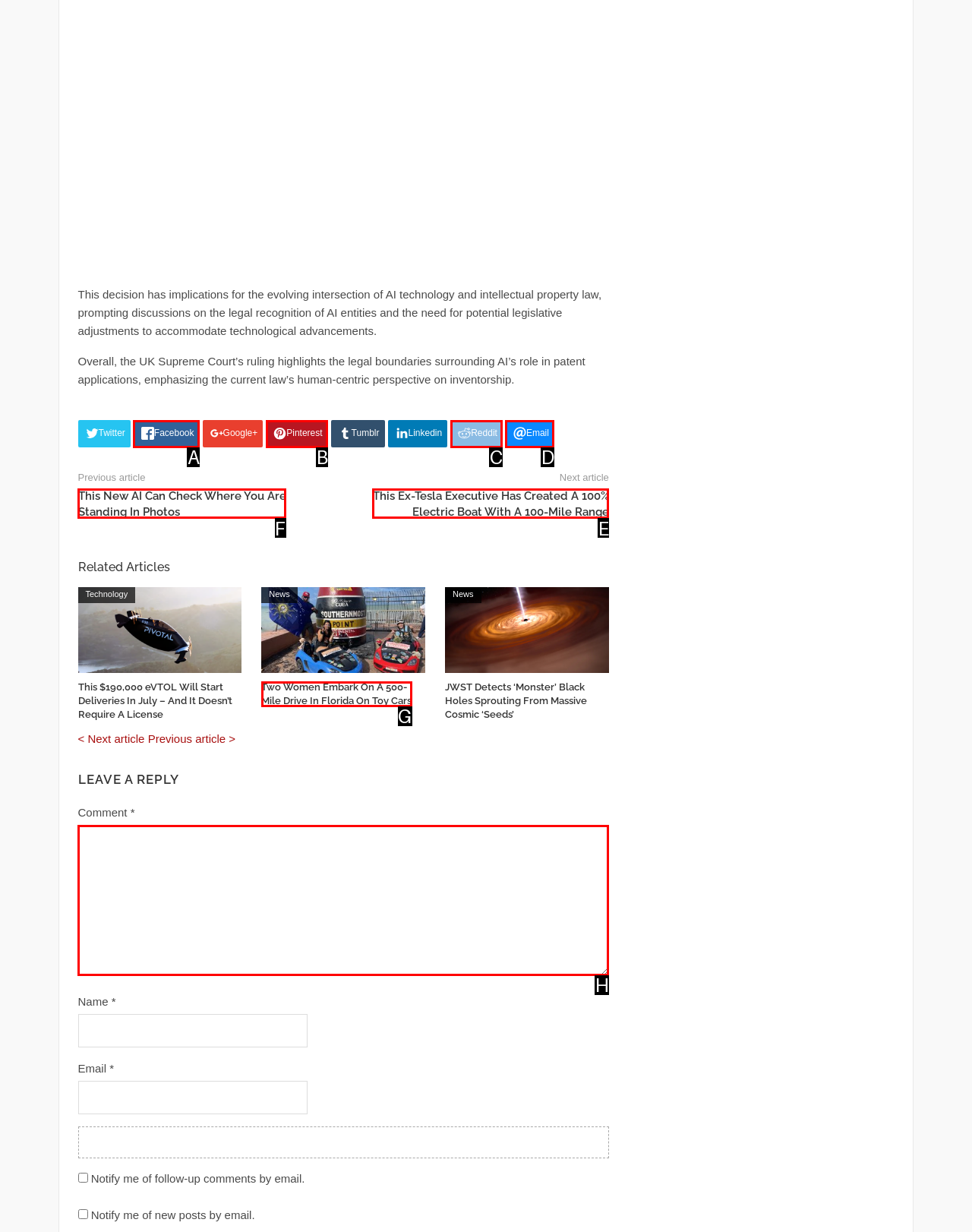Choose the letter that corresponds to the correct button to accomplish the task: Read the article 'This New AI Can Check Where You Are Standing In Photos'
Reply with the letter of the correct selection only.

F